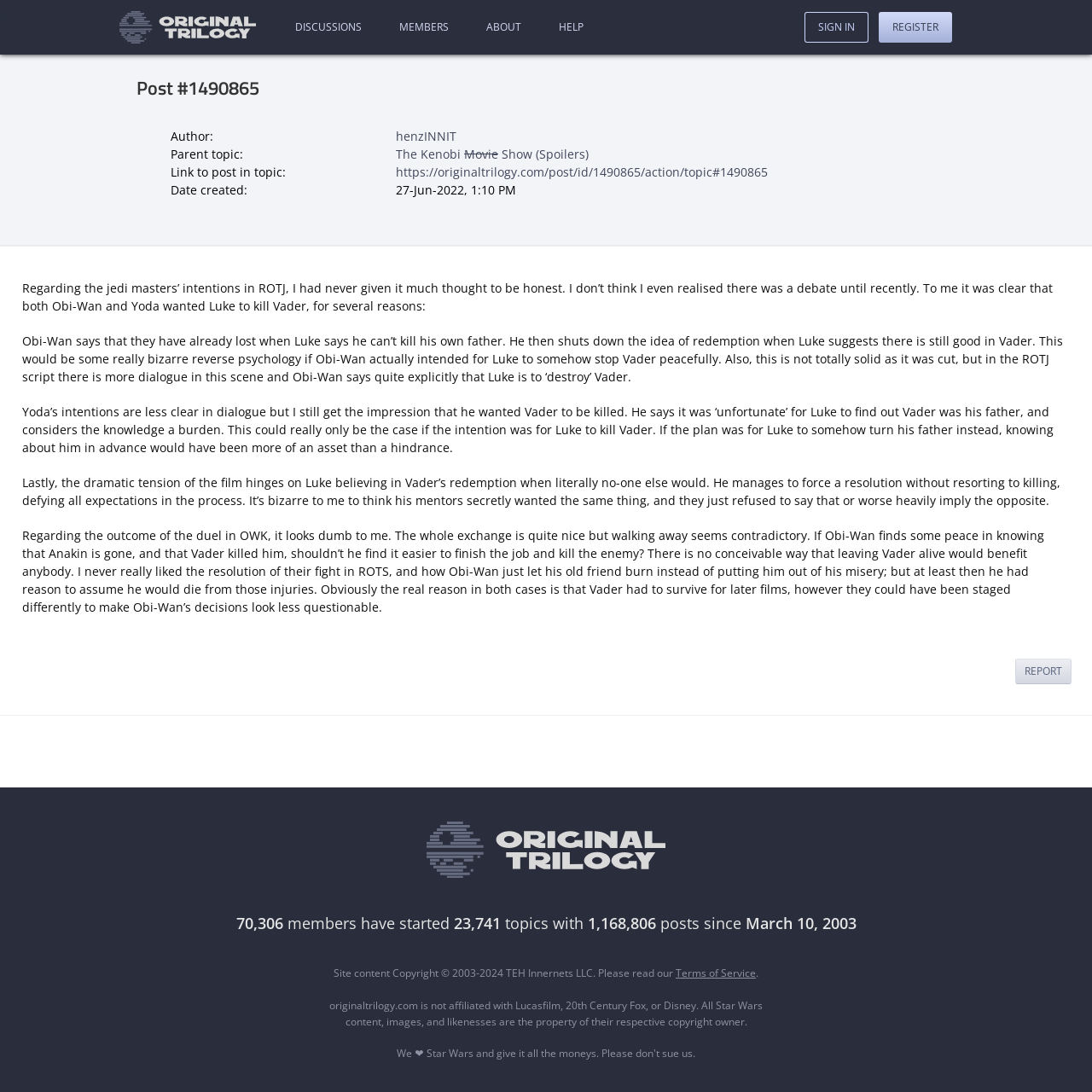Based on the image, give a detailed response to the question: How many members have started topics?

The number of members who have started topics can be found at the bottom of the webpage, where it says '70,306 members have started'.